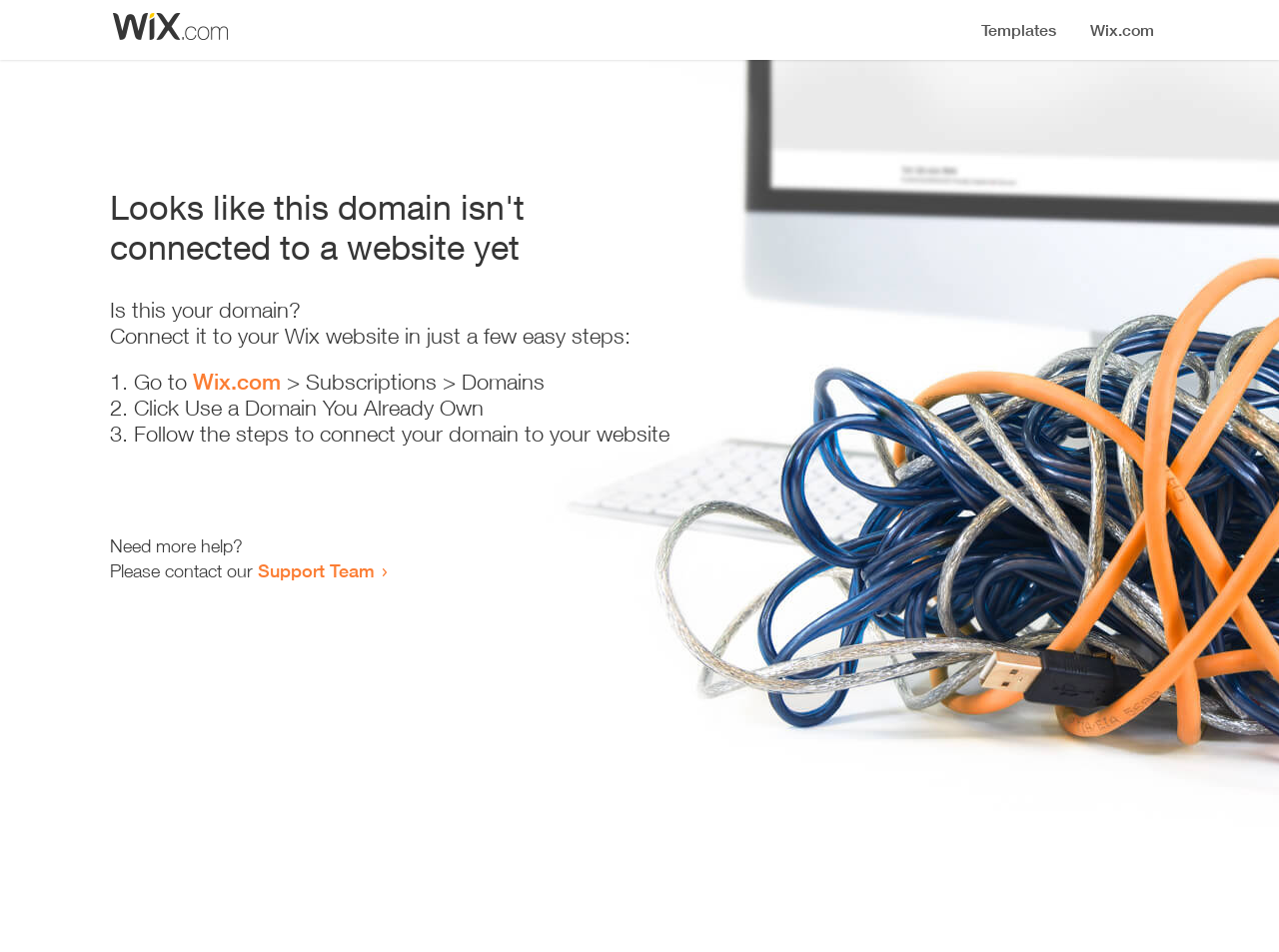What is the user trying to accomplish on this webpage?
Analyze the image and provide a thorough answer to the question.

The webpage provides instructions and guidance on how to connect a domain to a website, indicating that the user's goal is to successfully connect their domain to a website.